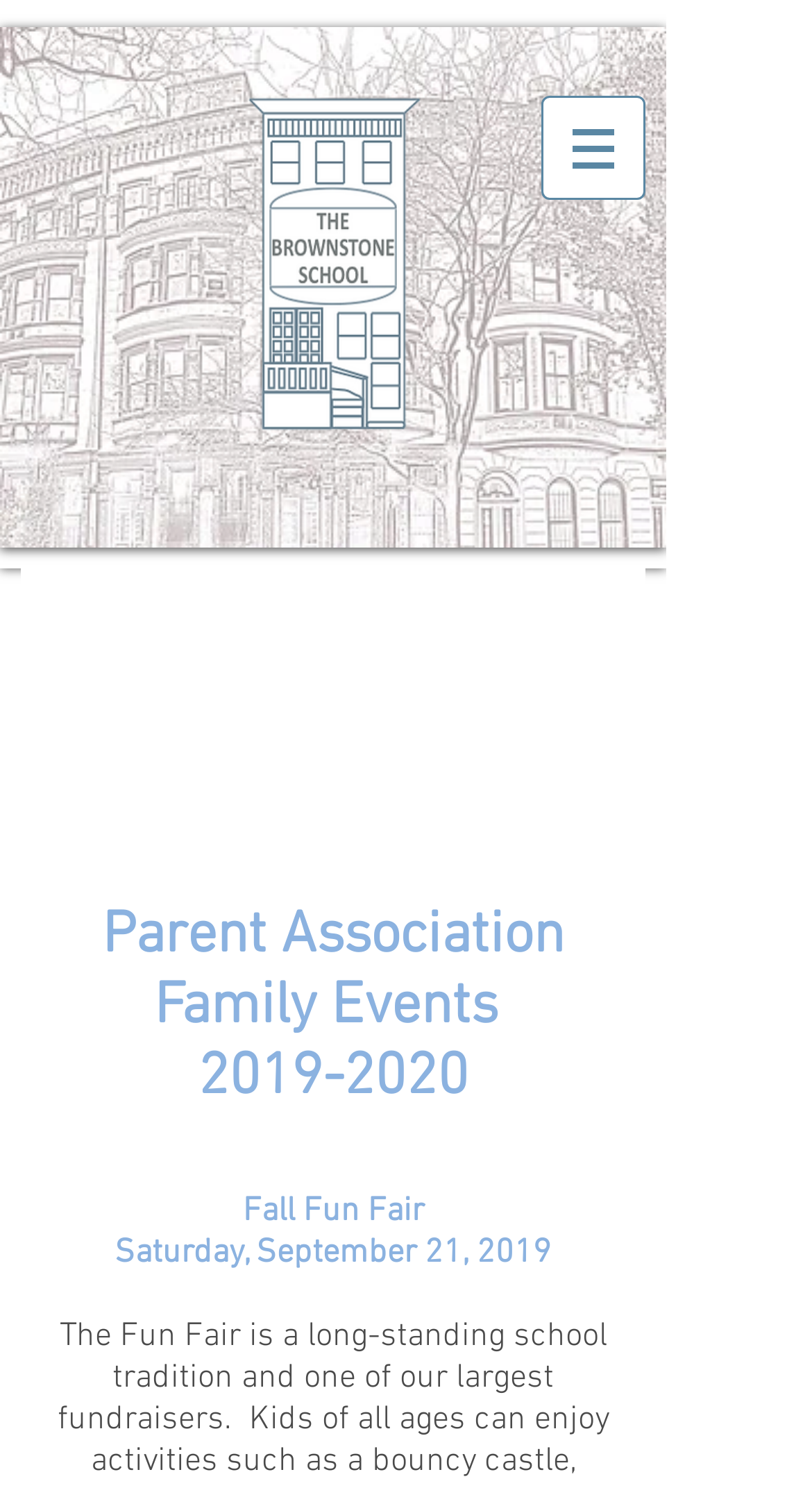Write a detailed summary of the webpage.

The webpage appears to be an events page for the Brownstone School, showcasing events for the 2019-2020 academic year. At the top right corner, there is a navigation menu labeled "Site" with a button that has a popup menu. The button is accompanied by a small image.

On the left side of the page, there is a prominent link. Below this link, there are several headings that seem to be empty or contain only whitespace characters. However, one of the headings stands out, titled "Parent Association Family Events" followed by the subtitle "2019-2020". This heading is a link that can be clicked.

Below the headings, there is a list of events. The first event is titled "Fall Fun Fair" and is scheduled to take place on Saturday, September 21, 2019. The event title and date are displayed in a clear and organized manner.